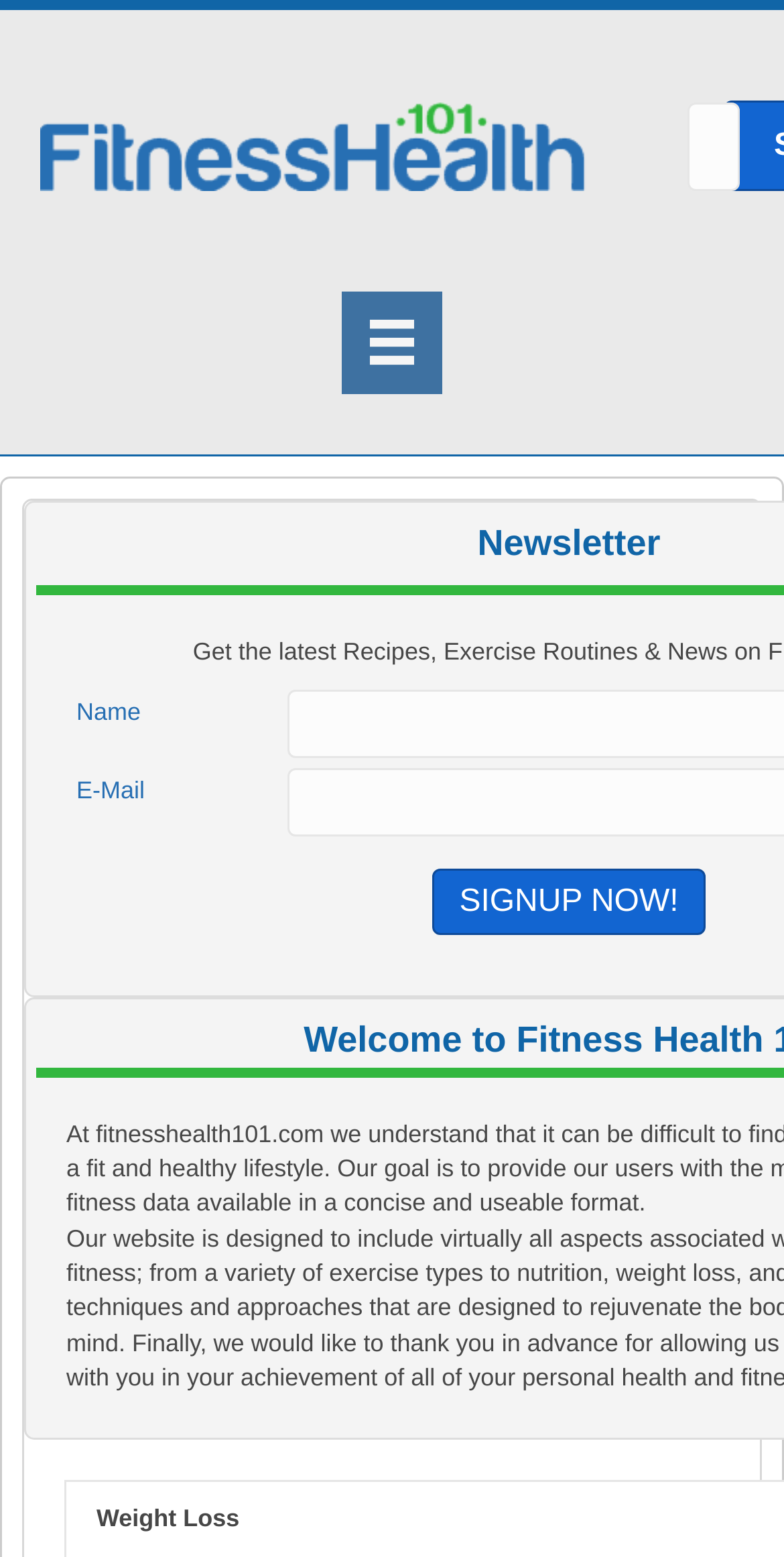Extract the bounding box coordinates for the UI element described by the text: "aria-label="Search input" name="s" placeholder="Search..."". The coordinates should be in the form of [left, top, right, bottom] with values between 0 and 1.

[0.877, 0.065, 0.944, 0.122]